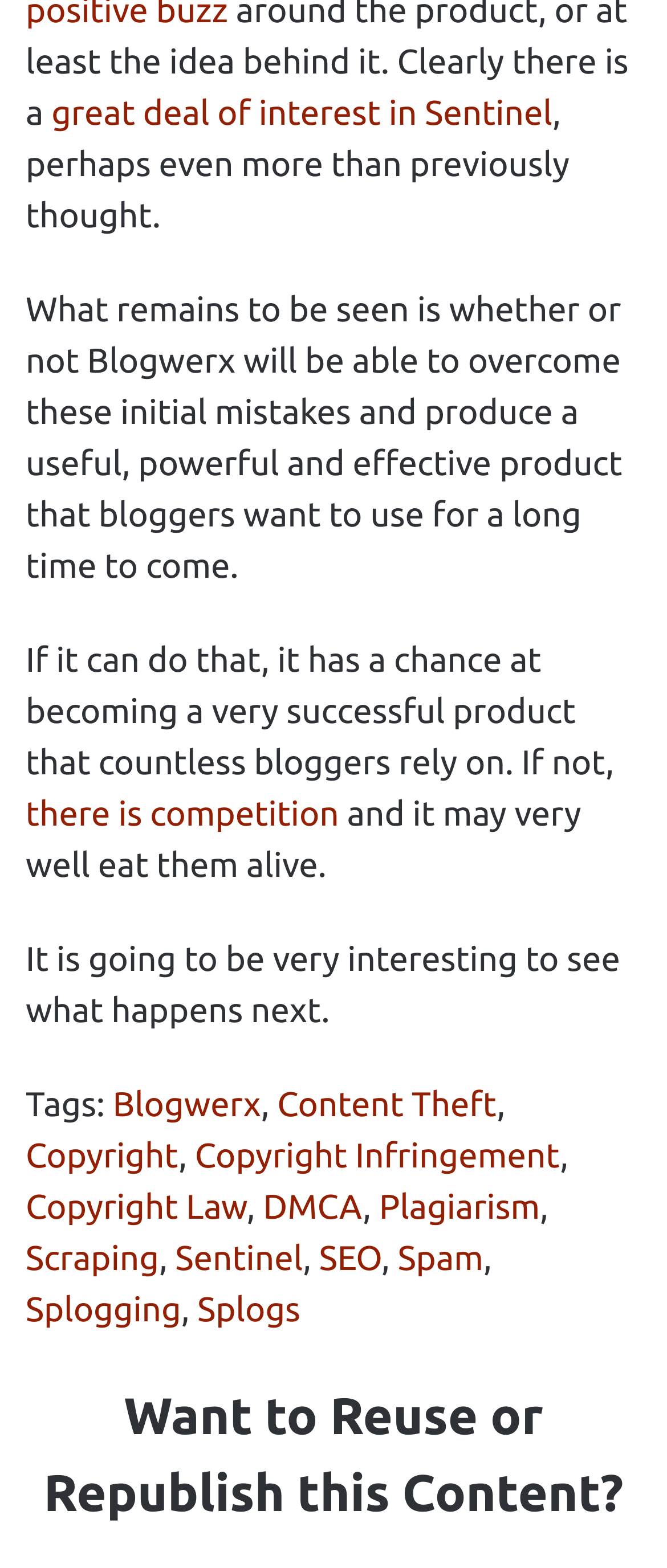Predict the bounding box coordinates of the area that should be clicked to accomplish the following instruction: "check the section about Reusing or Republishing Content". The bounding box coordinates should consist of four float numbers between 0 and 1, i.e., [left, top, right, bottom].

[0.038, 0.879, 0.962, 0.977]